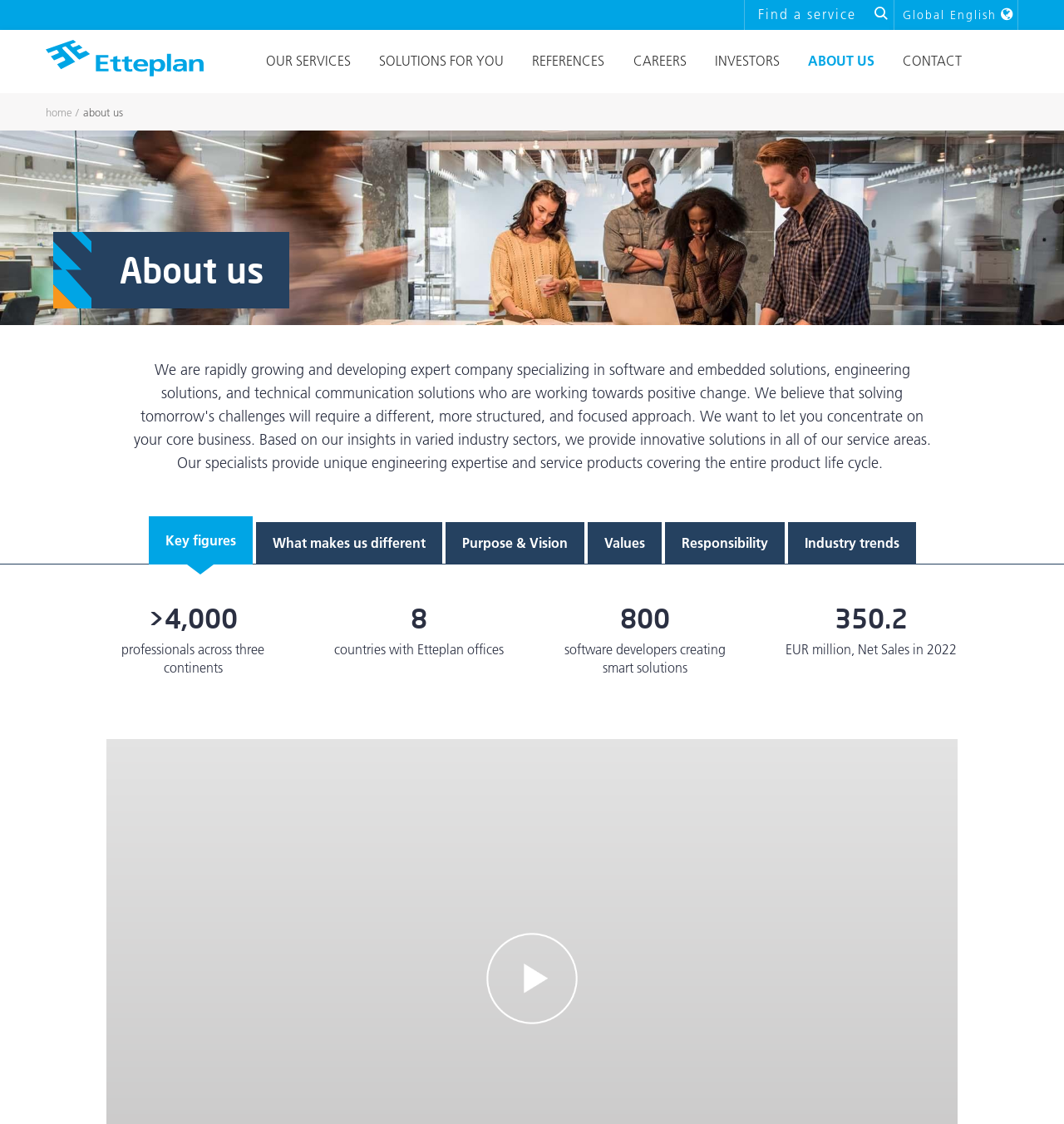Predict the bounding box coordinates of the area that should be clicked to accomplish the following instruction: "Read about key figures". The bounding box coordinates should consist of four float numbers between 0 and 1, i.e., [left, top, right, bottom].

[0.139, 0.46, 0.237, 0.502]